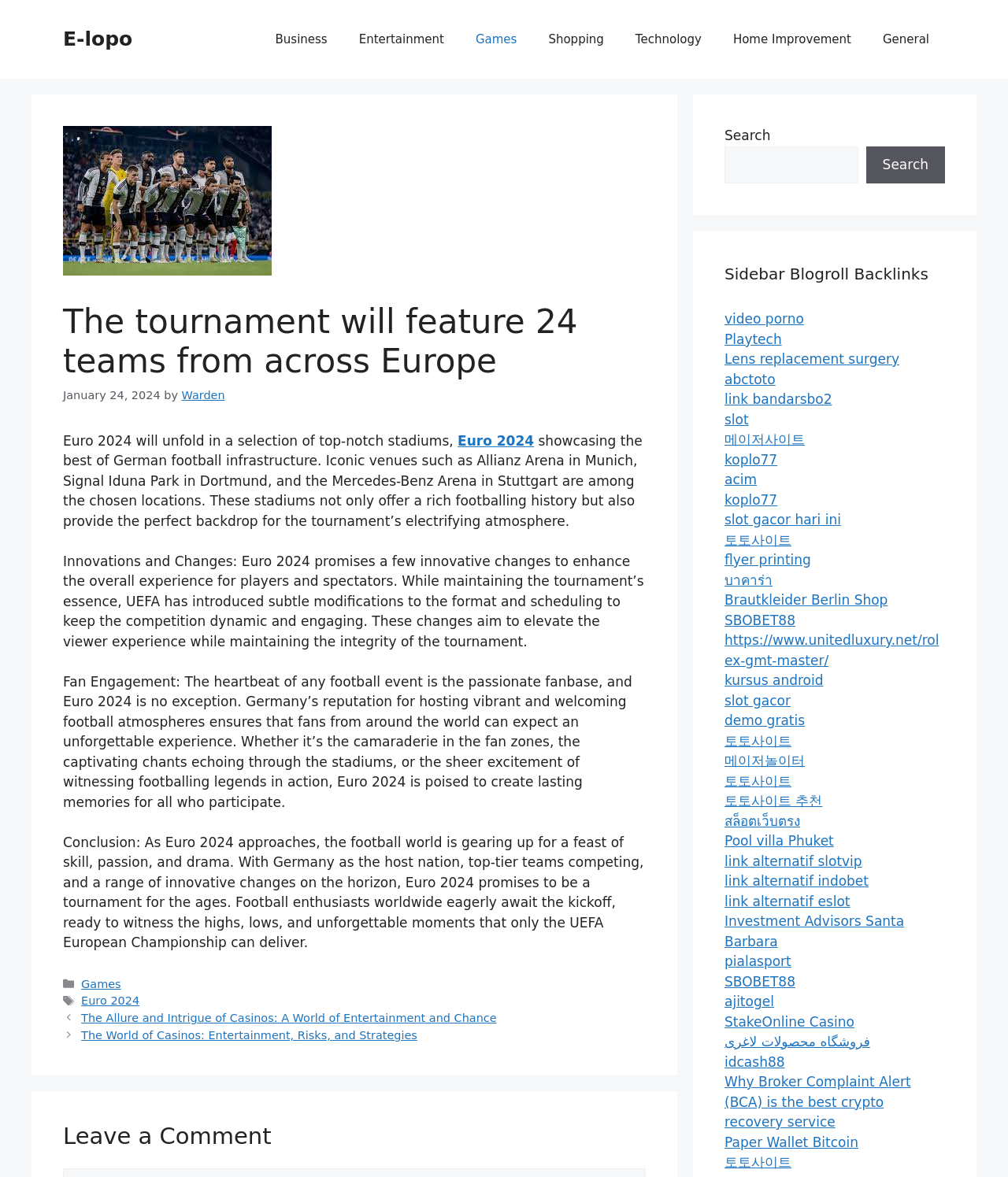Detail the various sections and features present on the webpage.

This webpage is about Euro 2024, a major football tournament. At the top, there is a banner with a link to "E-lopo" and a primary navigation menu with links to various categories such as "Business", "Entertainment", "Games", and more.

Below the navigation menu, there is a main article section that takes up most of the page. The article is divided into several sections, each with a heading and a block of text. The first section introduces the tournament, stating that it will feature 24 teams from across Europe. The second section discusses the stadiums that will be used, including iconic venues such as Allianz Arena in Munich and Signal Iduna Park in Dortmund. The third section talks about innovations and changes to the tournament format, while the fourth section focuses on fan engagement and the atmosphere of the event. The final section concludes the article, highlighting the excitement and anticipation surrounding the tournament.

To the right of the main article section, there is a complementary section that contains a search bar and a list of links to various websites and articles, including some related to casinos, sports, and entertainment.

At the bottom of the page, there is a footer section with links to categories, tags, and posts, as well as a "Leave a Comment" section.